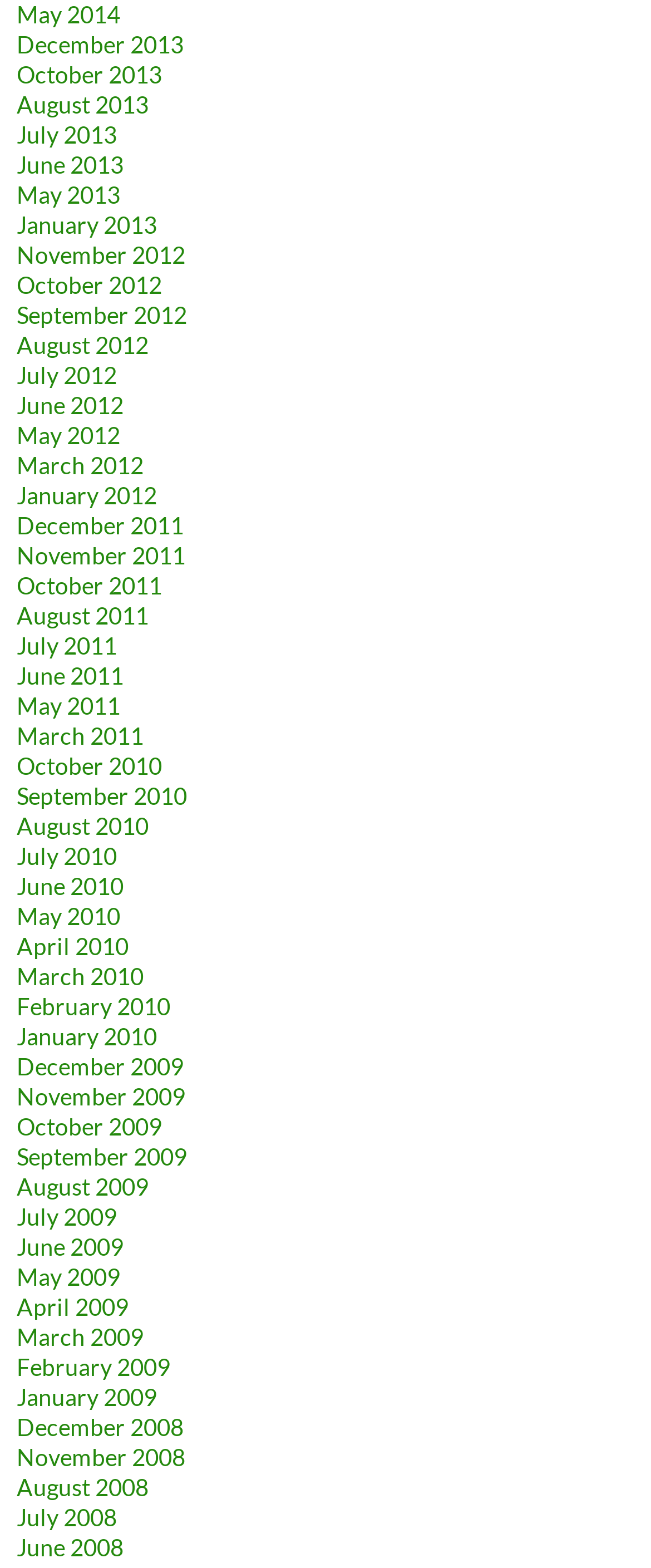Identify the bounding box coordinates of the clickable section necessary to follow the following instruction: "View October 2012 archives". The coordinates should be presented as four float numbers from 0 to 1, i.e., [left, top, right, bottom].

[0.026, 0.173, 0.249, 0.191]